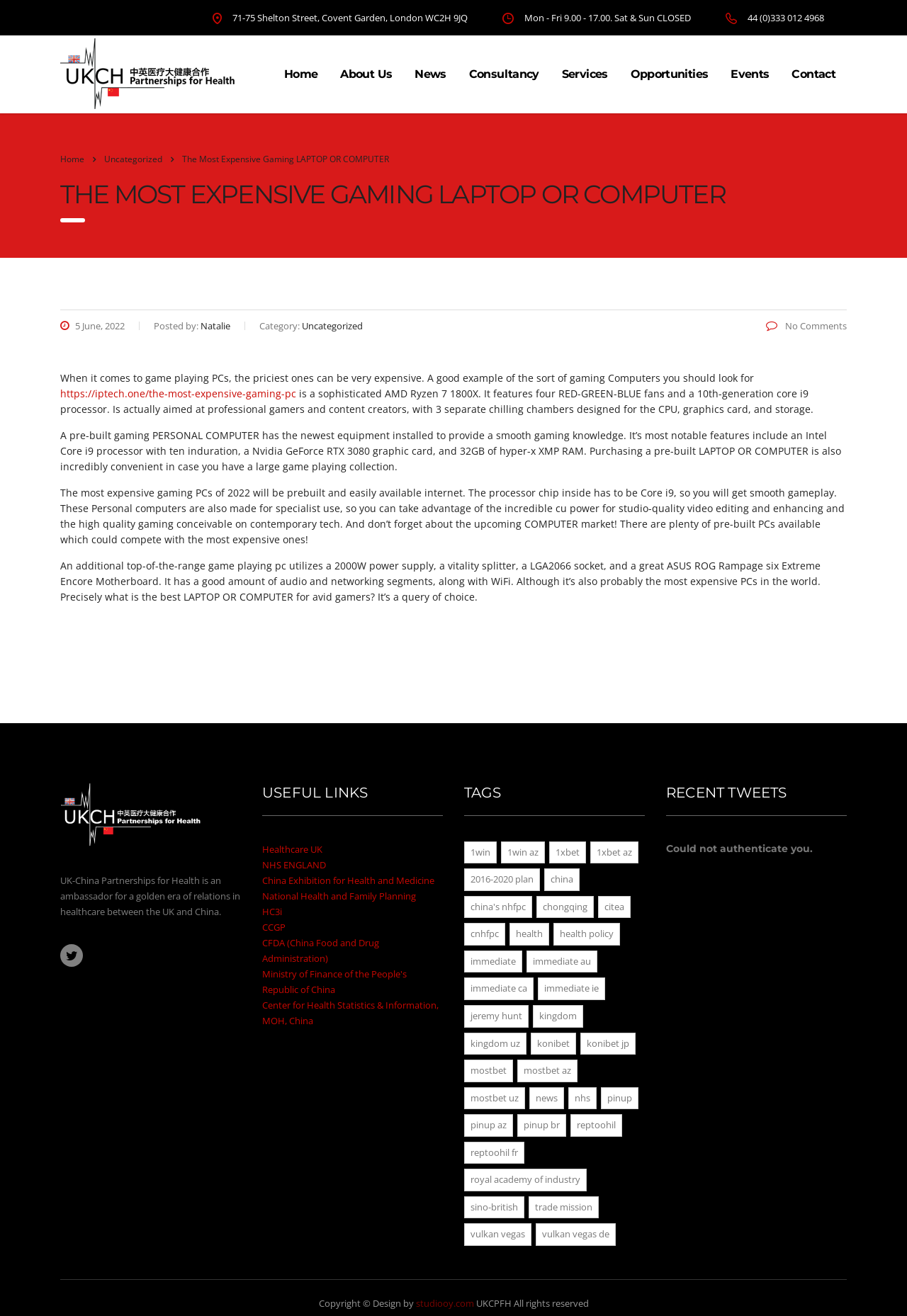What is the name of the author of the article?
Please utilize the information in the image to give a detailed response to the question.

I found the author's name by looking at the static text element that says 'Posted by:' and then reading the text next to it, which is 'Natalie'.